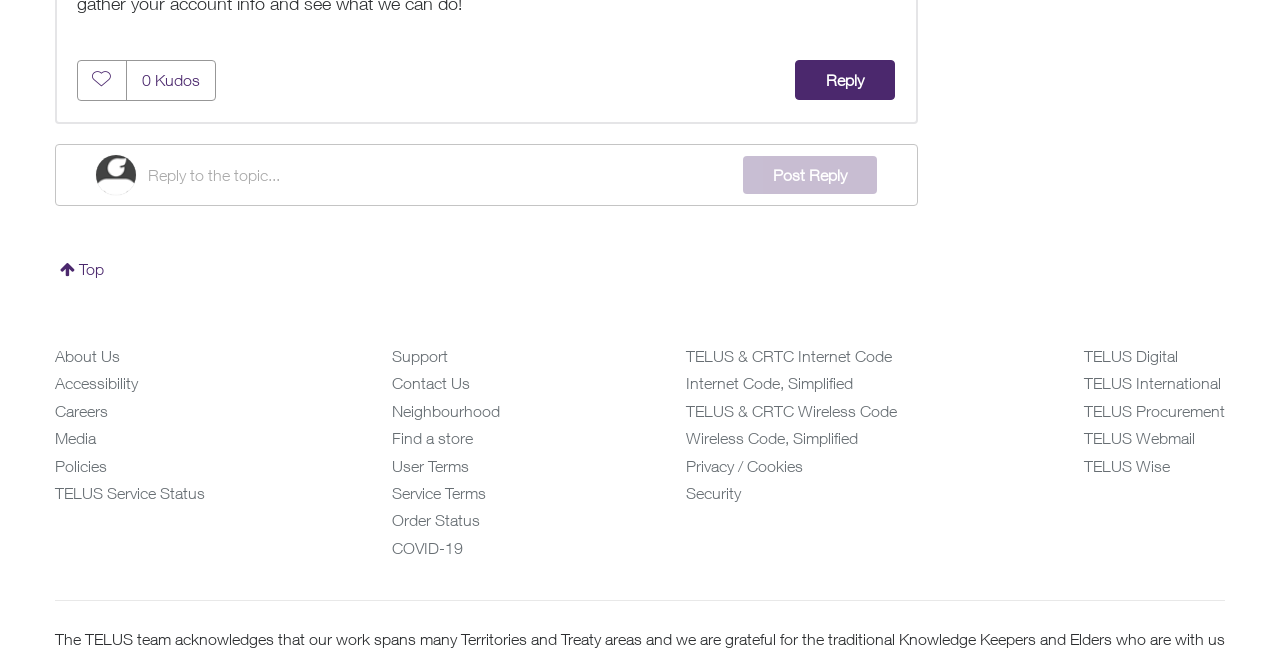What is the purpose of the button with the text 'Click here to give kudos to this post.'?
Based on the visual details in the image, please answer the question thoroughly.

I analyzed the button element with the text 'Click here to give kudos to this post.' and inferred that its purpose is to allow users to give kudos to the post.